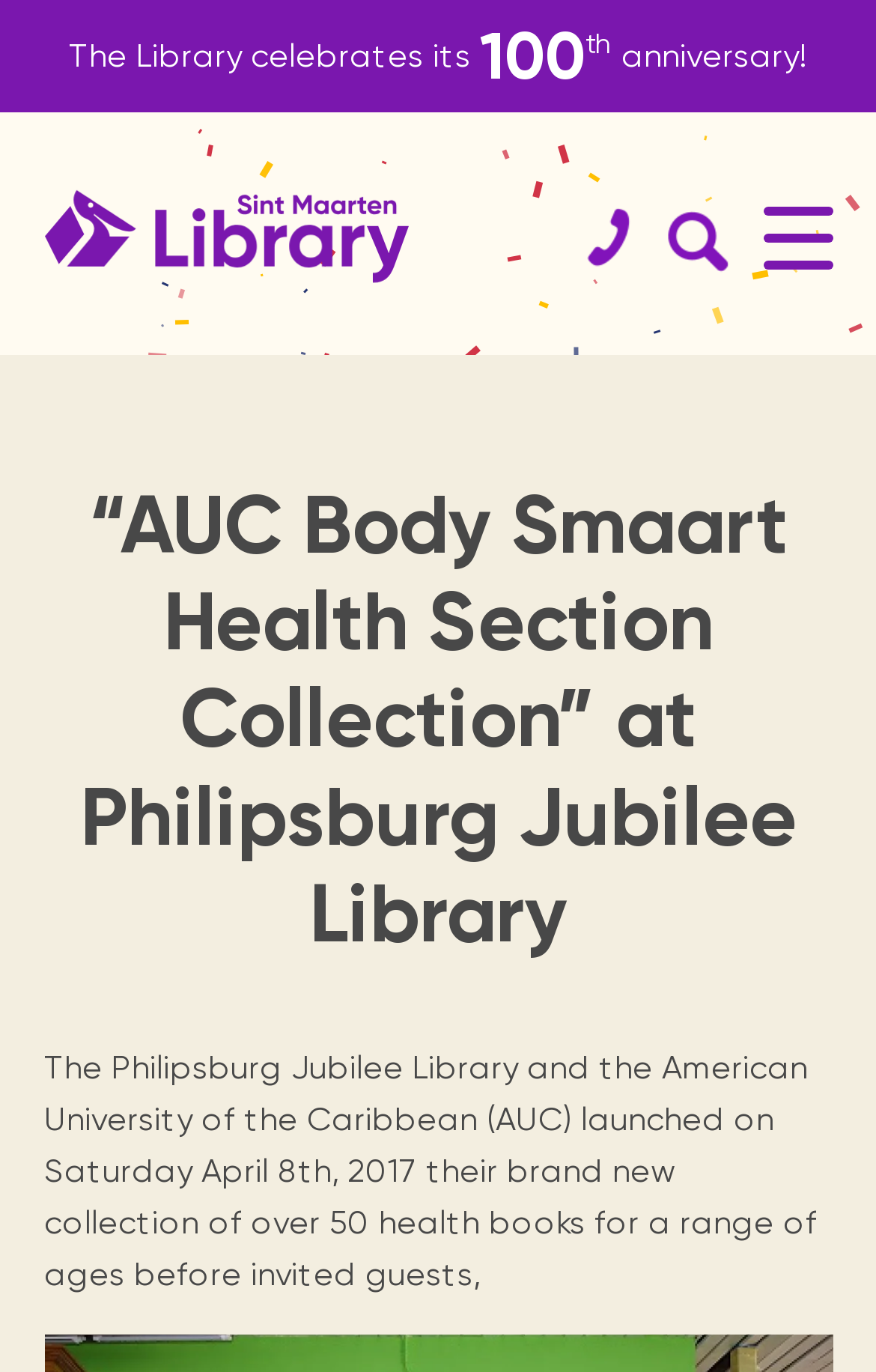What is the 'Readers are leaders' program for?
Refer to the image and provide a one-word or short phrase answer.

Reading program for secondary school children